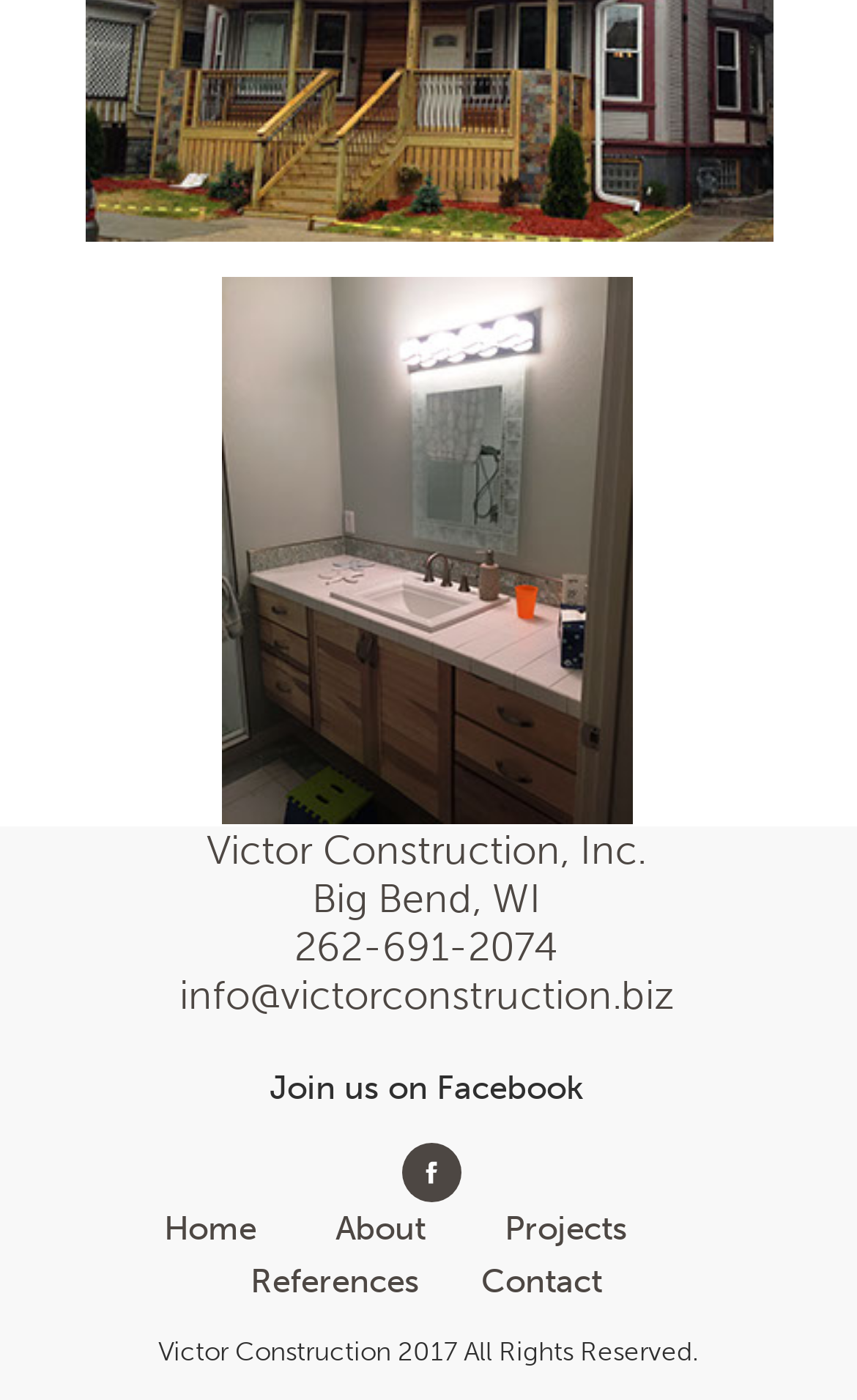Provide the bounding box coordinates for the UI element that is described by this text: "Home". The coordinates should be in the form of four float numbers between 0 and 1: [left, top, right, bottom].

[0.191, 0.863, 0.309, 0.892]